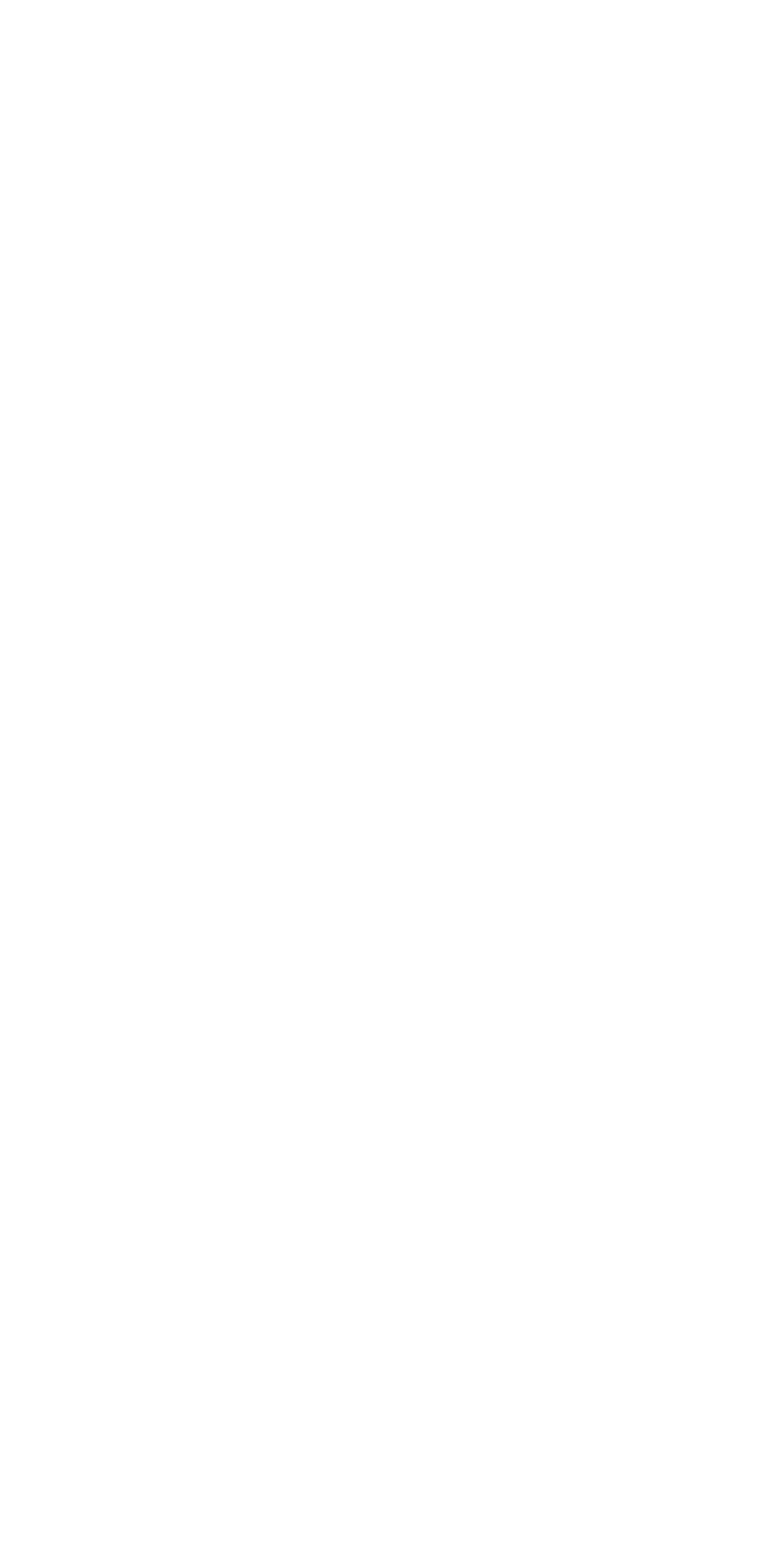Determine the bounding box coordinates for the area that should be clicked to carry out the following instruction: "Check the reference by John Vattanky".

[0.152, 0.234, 0.44, 0.258]